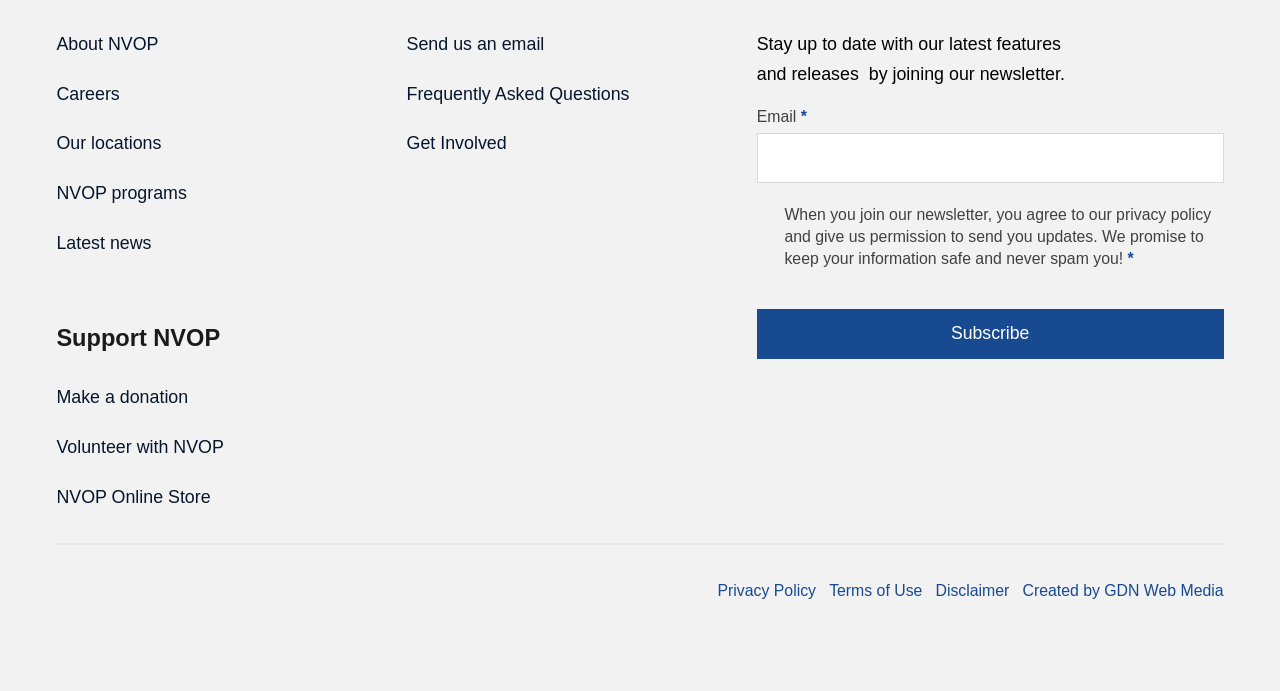Pinpoint the bounding box coordinates of the element you need to click to execute the following instruction: "Send us an email". The bounding box should be represented by four float numbers between 0 and 1, in the format [left, top, right, bottom].

[0.318, 0.041, 0.425, 0.085]